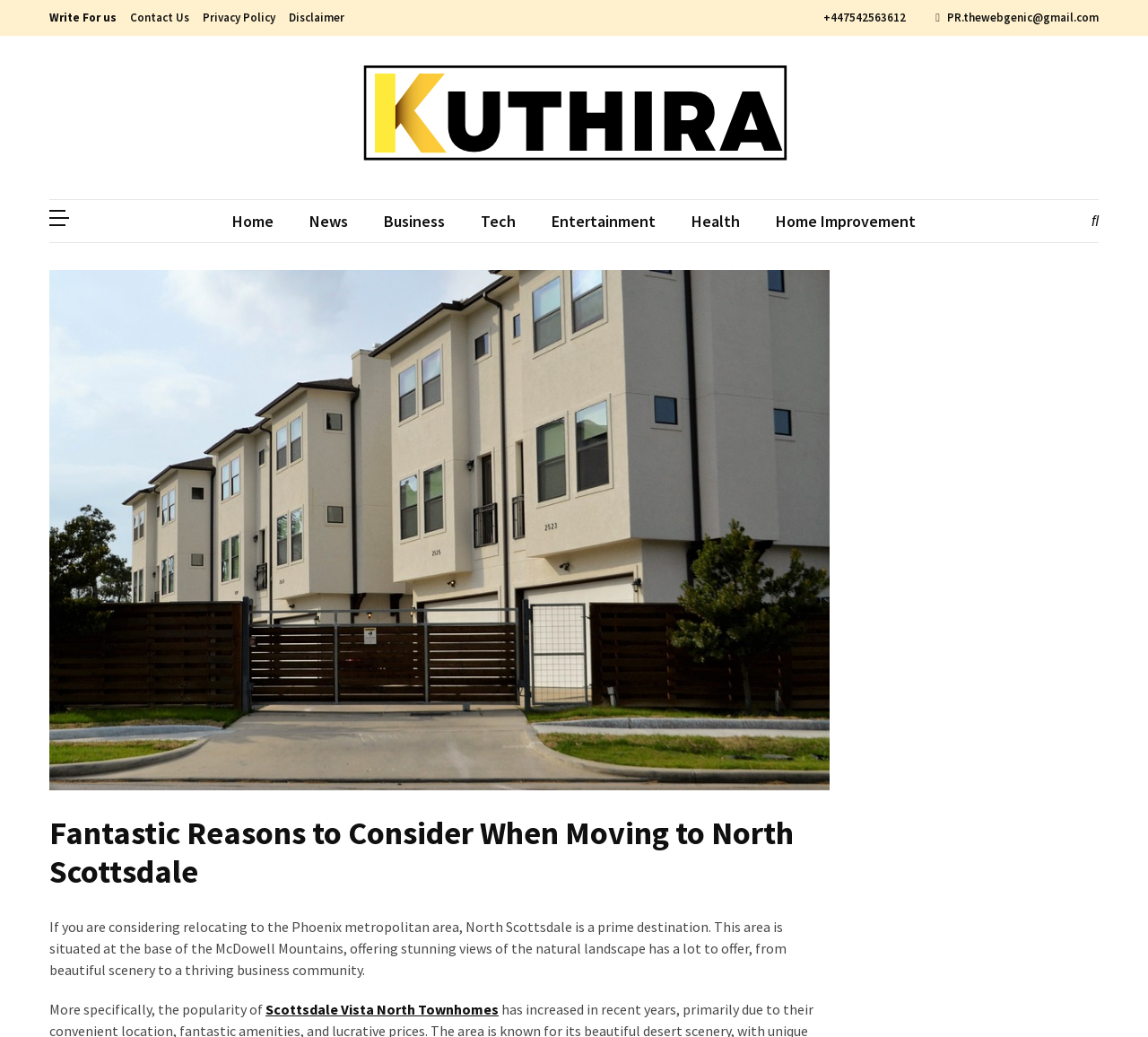What is the purpose of the webpage? Observe the screenshot and provide a one-word or short phrase answer.

To consider moving to North Scottsdale